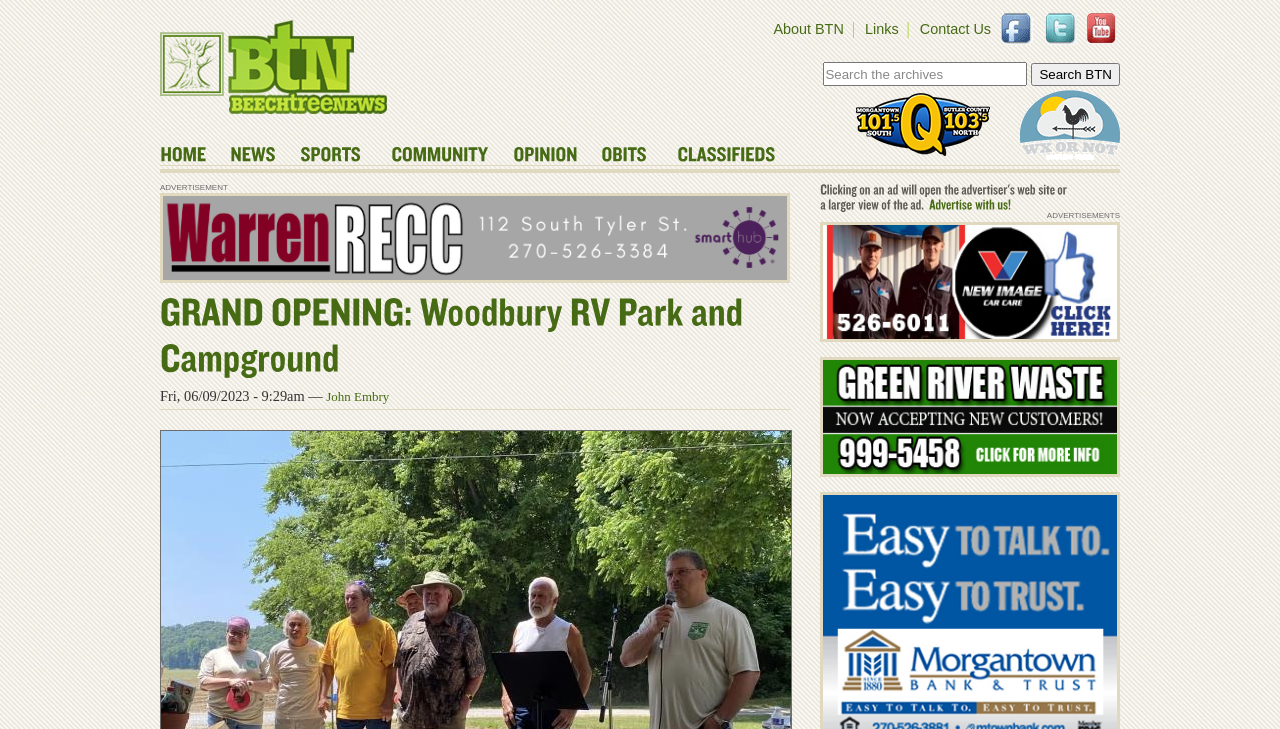Look at the image and answer the question in detail:
How many social media links are there?

I counted the number of social media links, which are 'Join Us on Facebook', 'Follow Us on Twitter', and 'Watch Us on Youtube'.